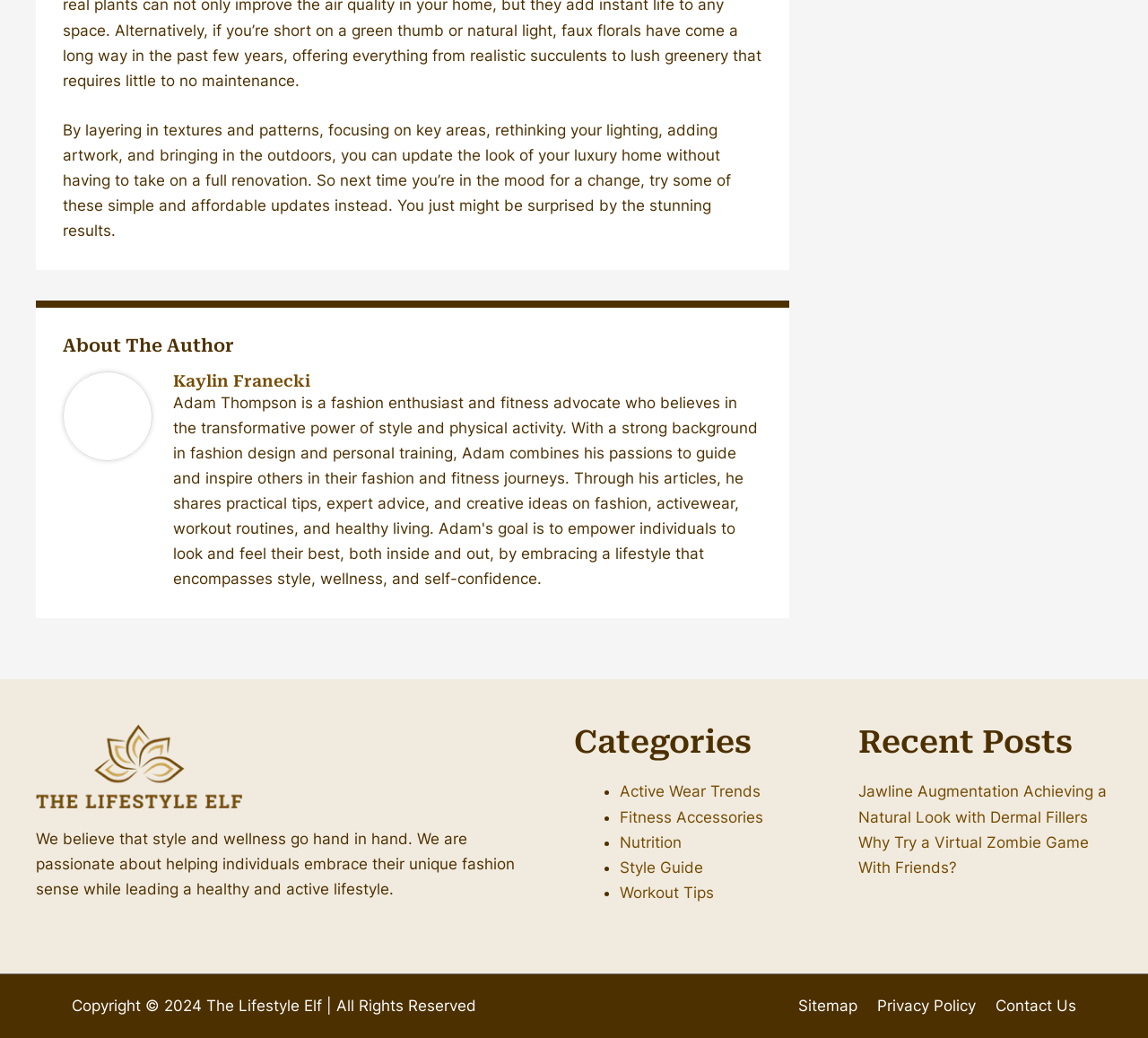Identify the bounding box coordinates of the specific part of the webpage to click to complete this instruction: "contact us".

[0.854, 0.96, 0.938, 0.977]